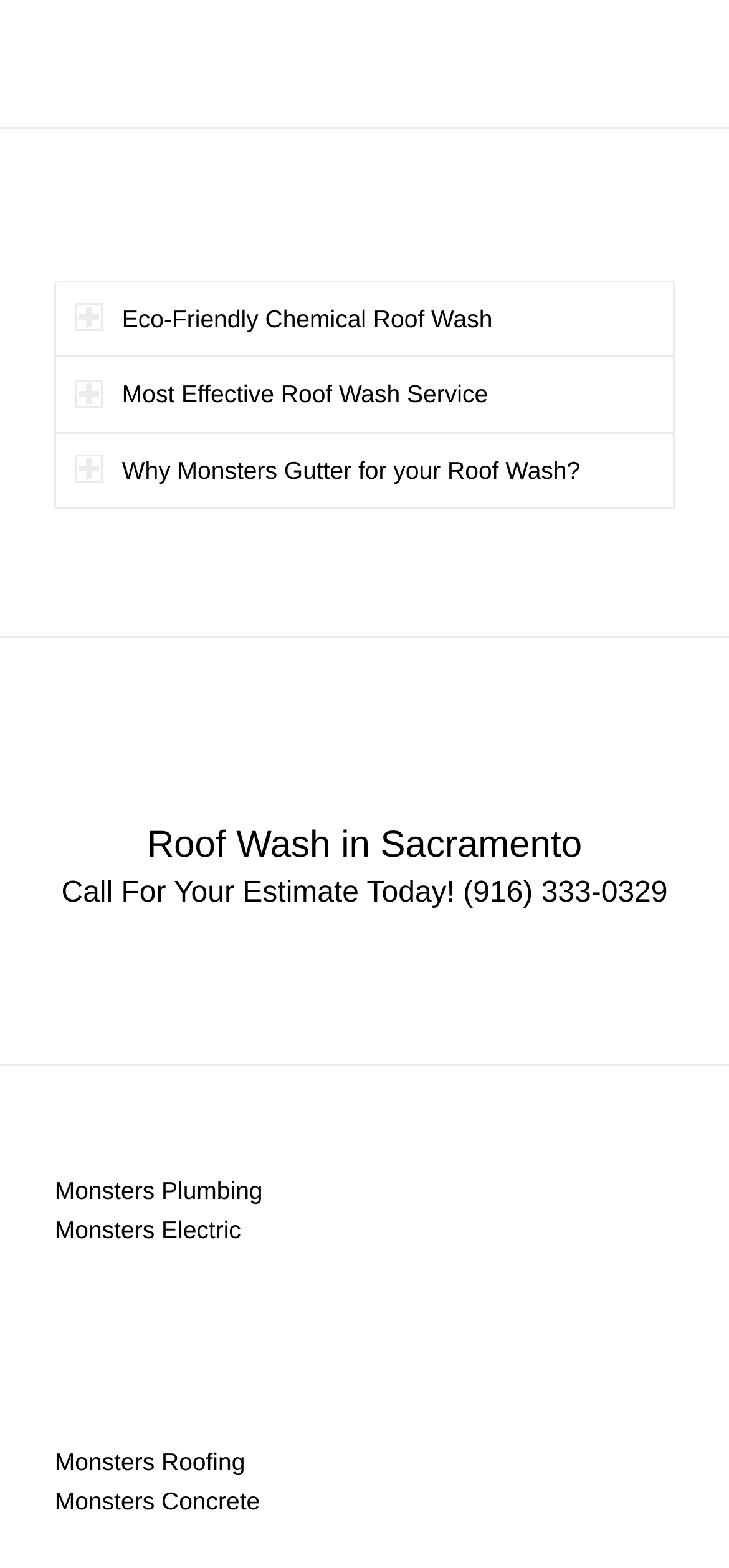Kindly determine the bounding box coordinates for the clickable area to achieve the given instruction: "Click the 'Call For Your Estimate Today!' button".

[0.084, 0.559, 0.635, 0.58]